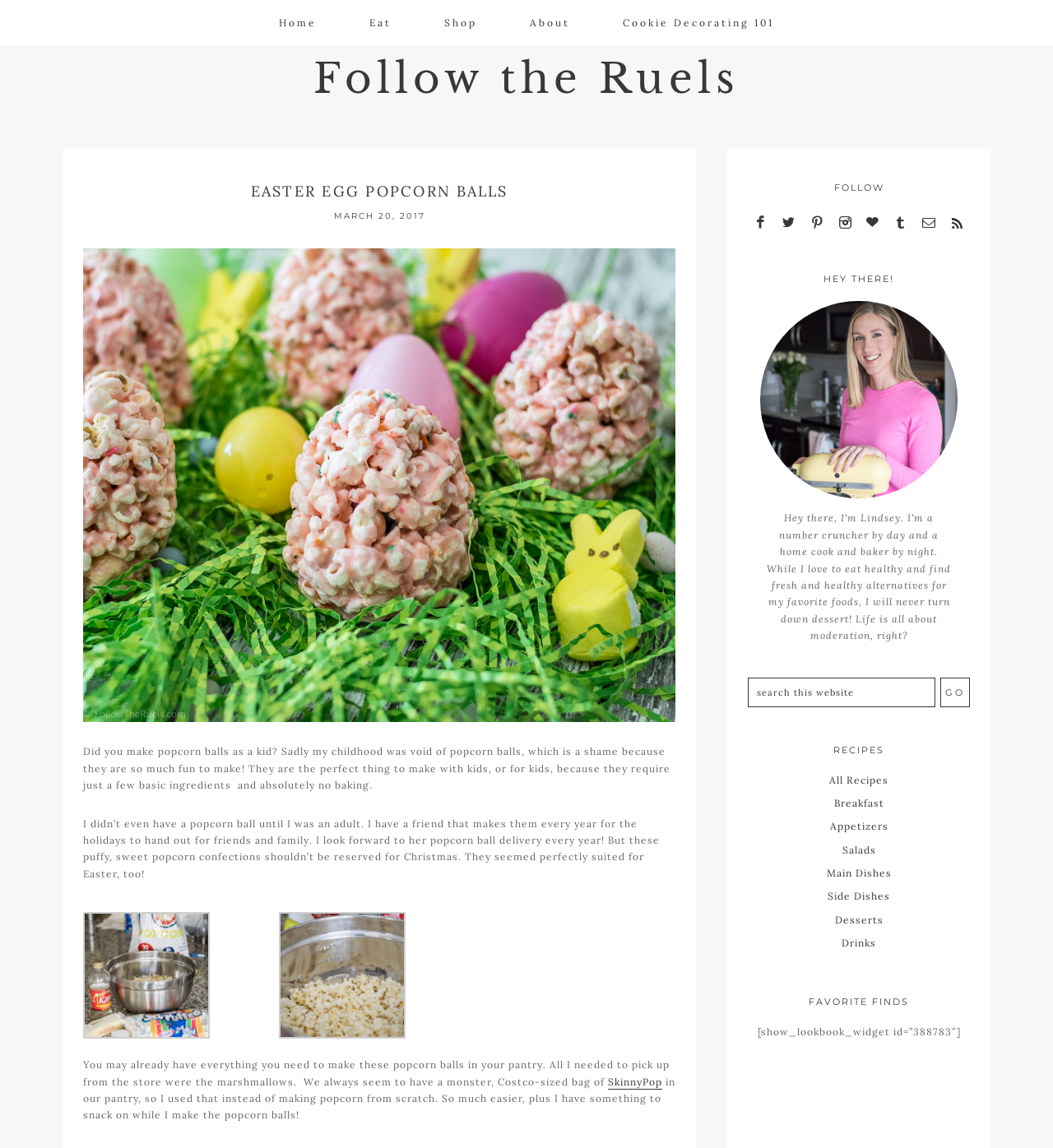Answer the question with a single word or phrase: 
How many social media links are there?

7